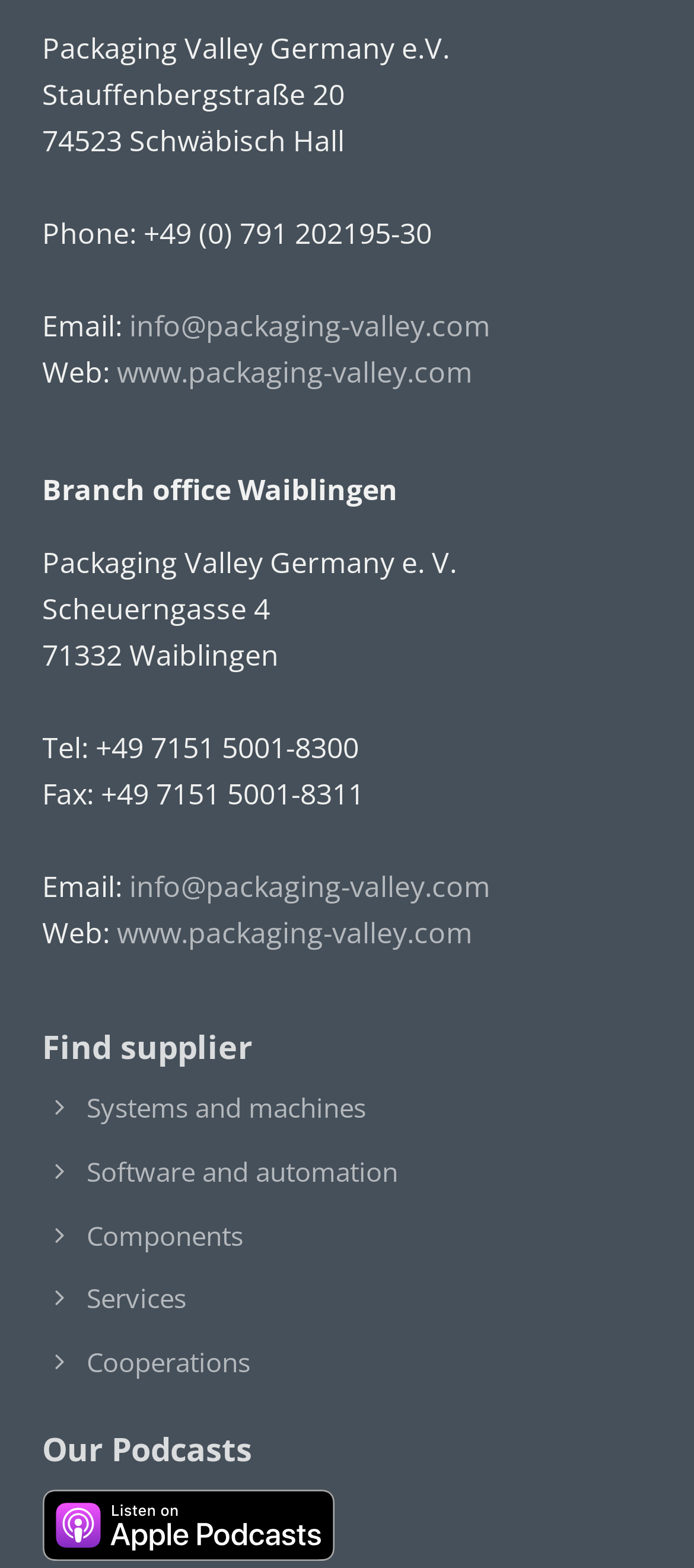Determine the bounding box coordinates for the element that should be clicked to follow this instruction: "Contact Packaging Valley Germany e.V. via email". The coordinates should be given as four float numbers between 0 and 1, in the format [left, top, right, bottom].

[0.186, 0.195, 0.706, 0.22]